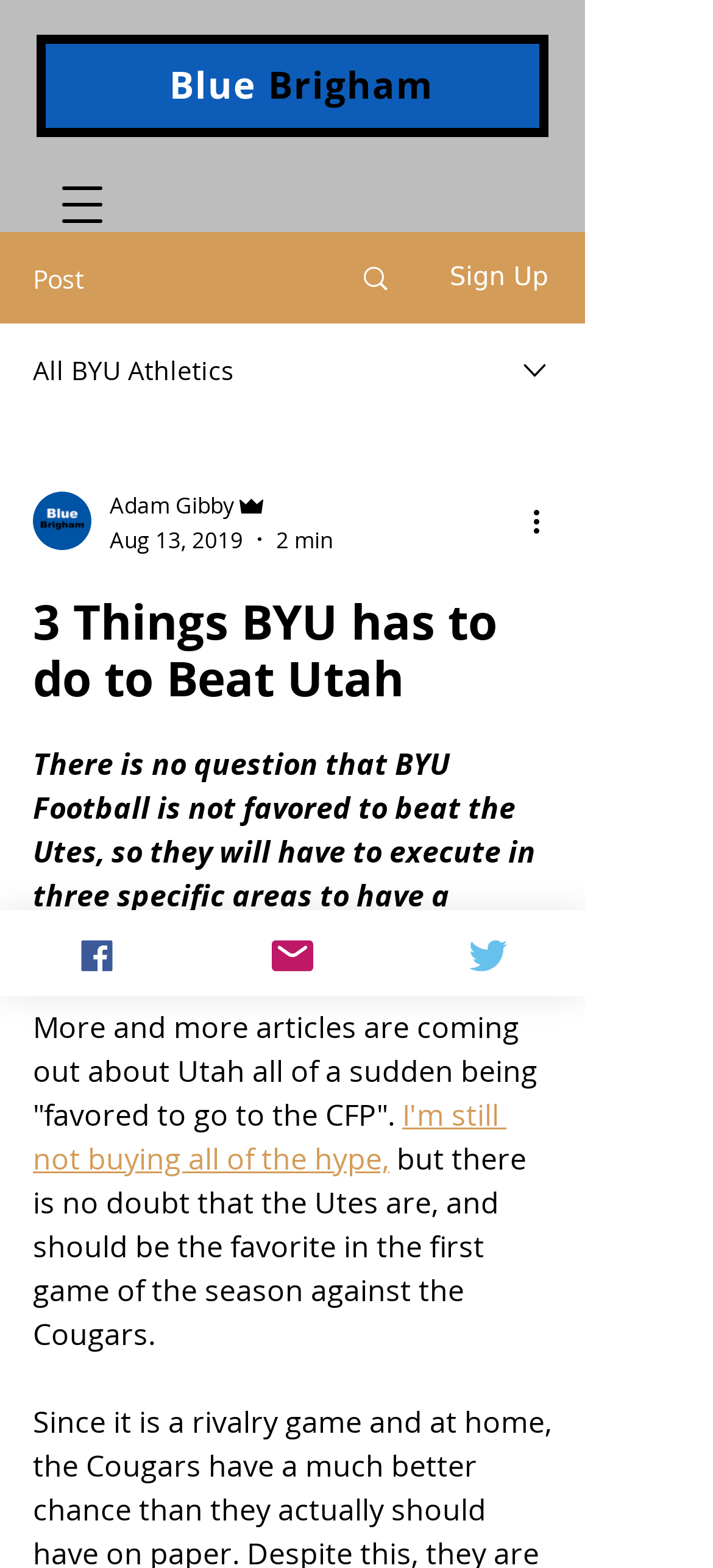Create a full and detailed caption for the entire webpage.

The webpage appears to be a sports article discussing BYU Football's chances of beating Utah. At the top, there is a heading "Blue Brigham" with two links "Blue" and "Brigham" next to each other. Below this, there is a button to open a navigation menu. To the right of this button, there is a section with a "Twitter Follow" label, containing a post button, a sign-up button, and a link with an image. 

Further down, there is a section with a combobox that has a writer's picture, the writer's name "Adam Gibby", and their role "Admin". Below this, there is a date "Aug 13, 2019" and a duration "2 min". There is also a "More actions" button with an image.

The main article begins with a heading "3 Things BYU has to do to Beat Utah", followed by a paragraph of text discussing the team's chances of winning. The article continues with several paragraphs of text, including a link to a quote "I'm still not buying all of the hype". 

At the bottom of the page, there are three links to social media platforms: Facebook, Email, and Twitter, each with an accompanying image.